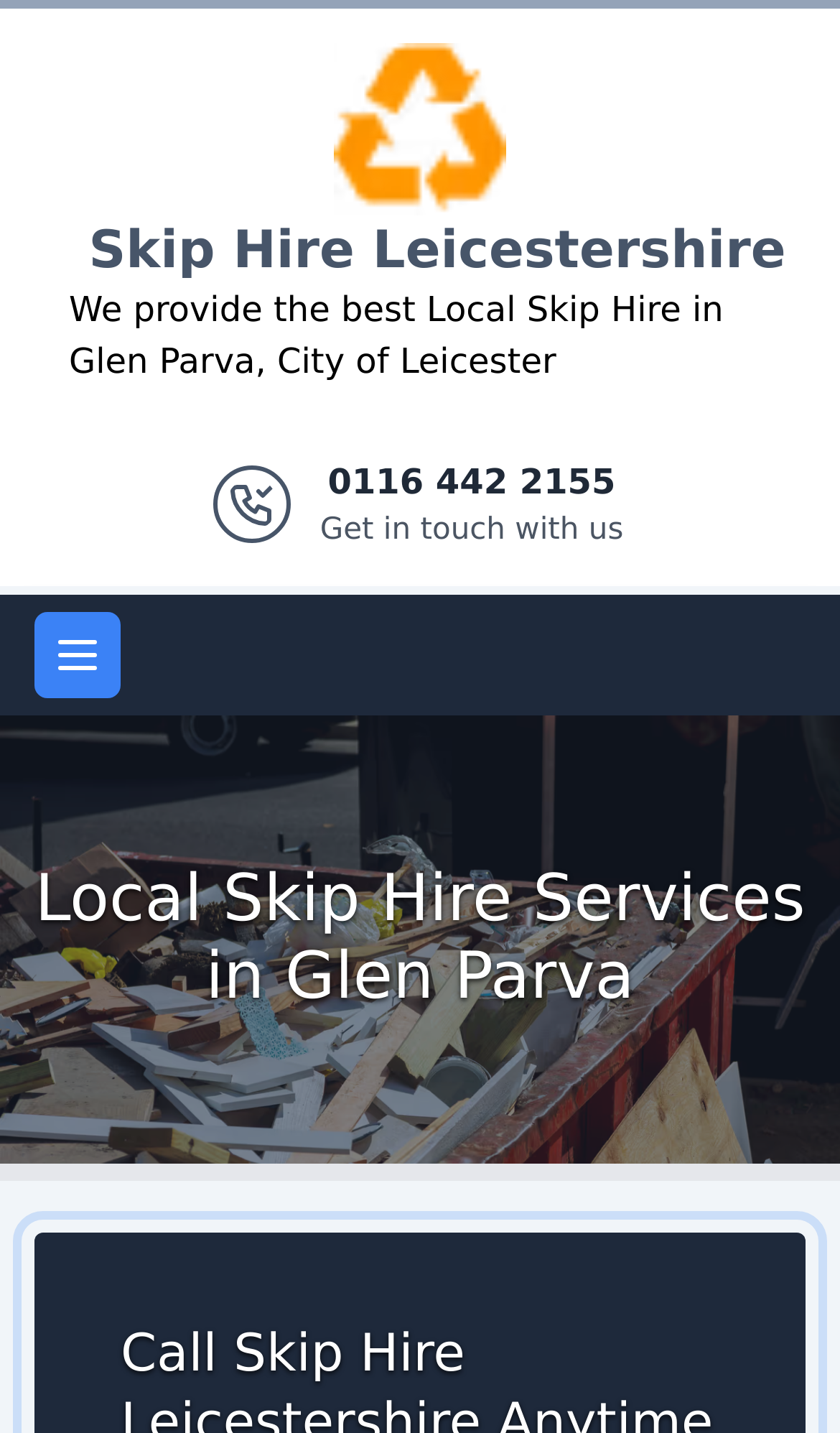Using the provided element description, identify the bounding box coordinates as (top-left x, top-left y, bottom-right x, bottom-right y). Ensure all values are between 0 and 1. Description: Skip Hire Leicestershire

[0.106, 0.153, 0.935, 0.195]